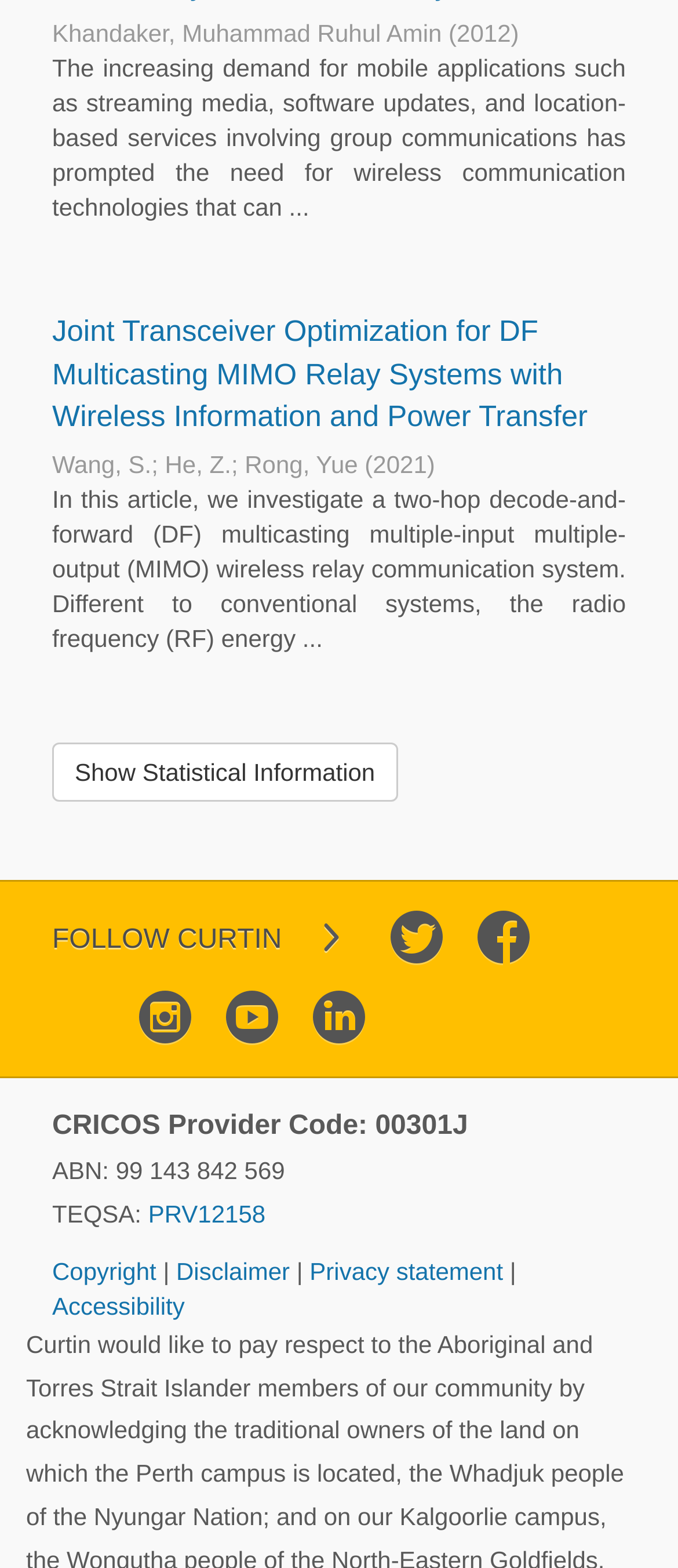Please provide the bounding box coordinates for the element that needs to be clicked to perform the following instruction: "View the article by Wang, S. and He, Z. and Rong, Yue". The coordinates should be given as four float numbers between 0 and 1, i.e., [left, top, right, bottom].

[0.077, 0.288, 0.538, 0.305]